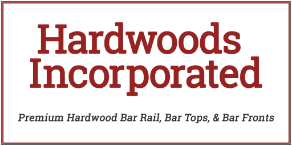What is the design aesthetic of the logo?
Based on the screenshot, provide your answer in one word or phrase.

Clean and classic